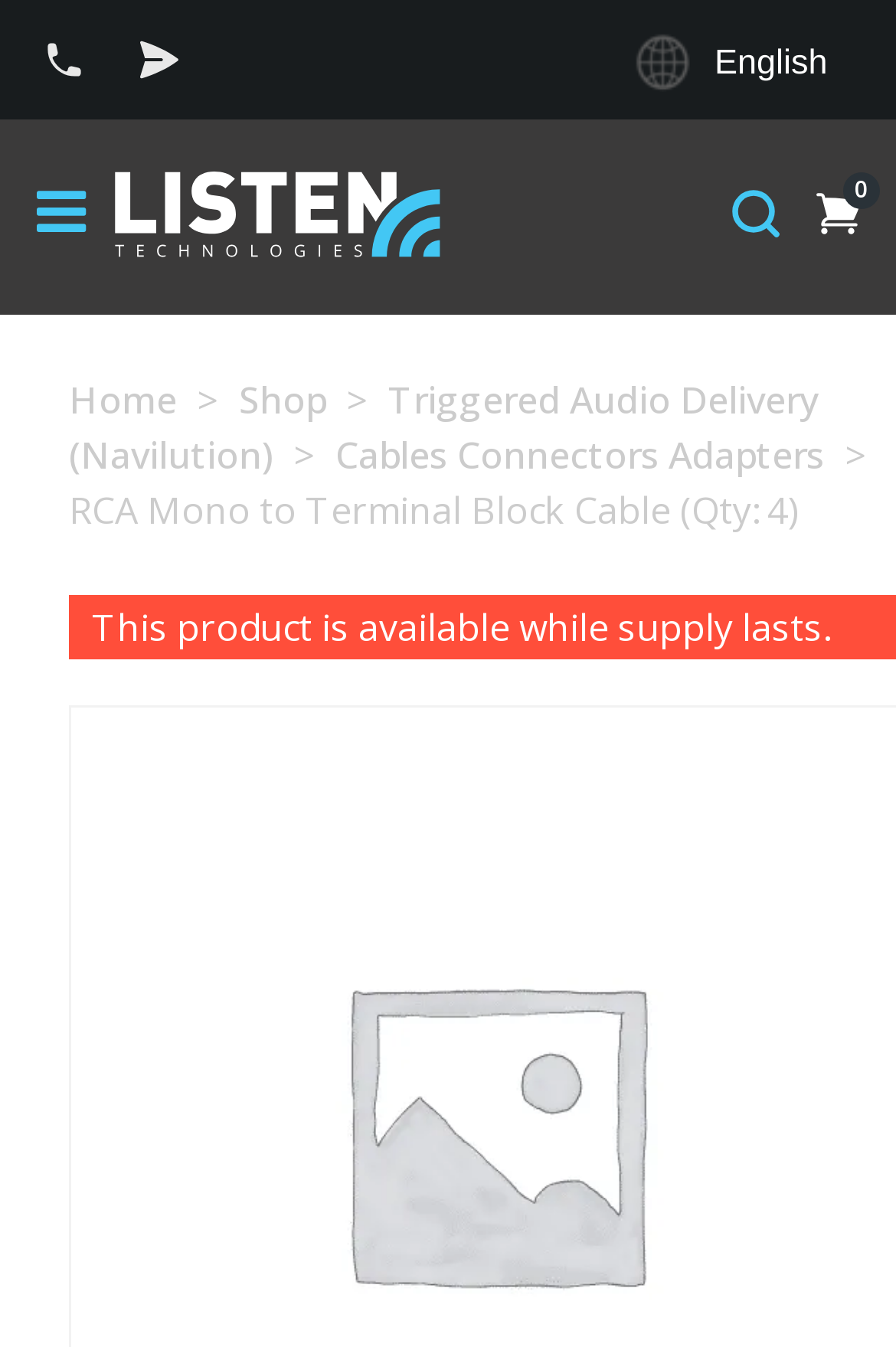Using the elements shown in the image, answer the question comprehensively: What is the availability of the product?

I found the StaticText element with the text 'This product is available while supply lasts.' located at [0.103, 0.448, 0.926, 0.485]. This suggests that the product is currently available for purchase, but only while supplies last.